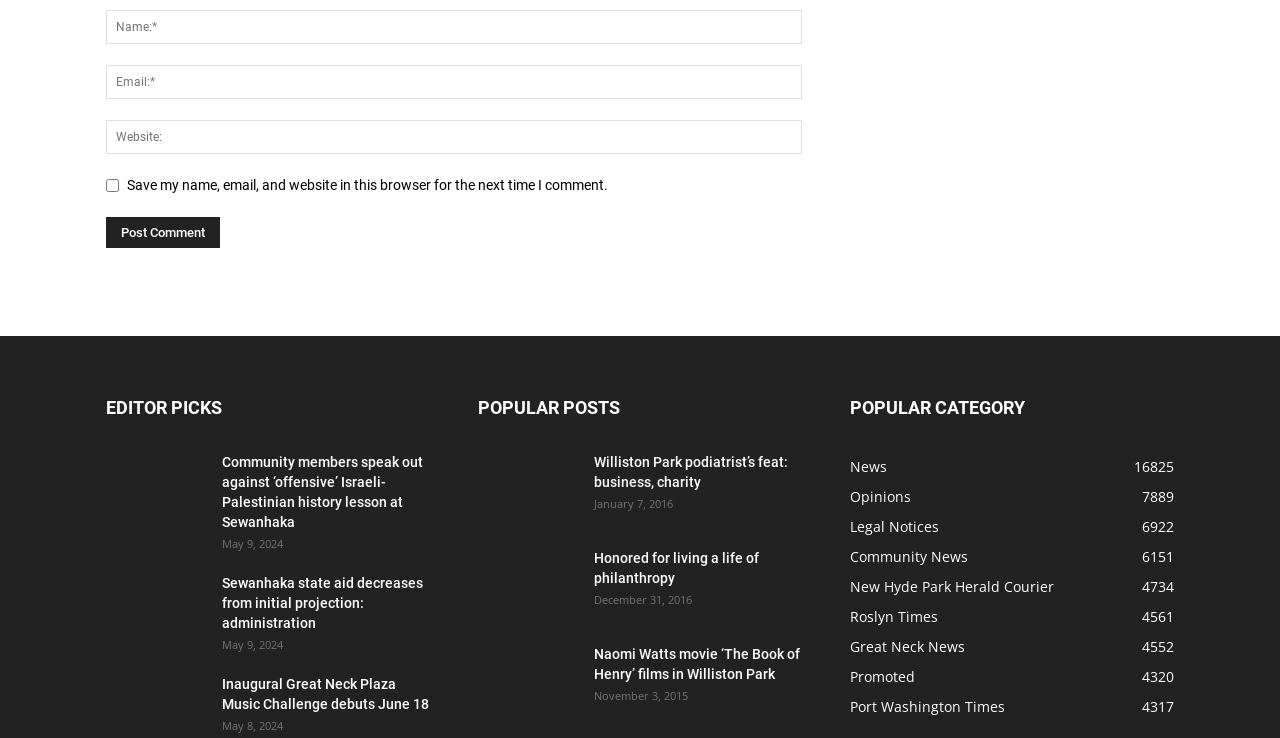Respond to the question below with a concise word or phrase:
What is the purpose of the links in the 'POPULAR CATEGORY' section?

News category navigation